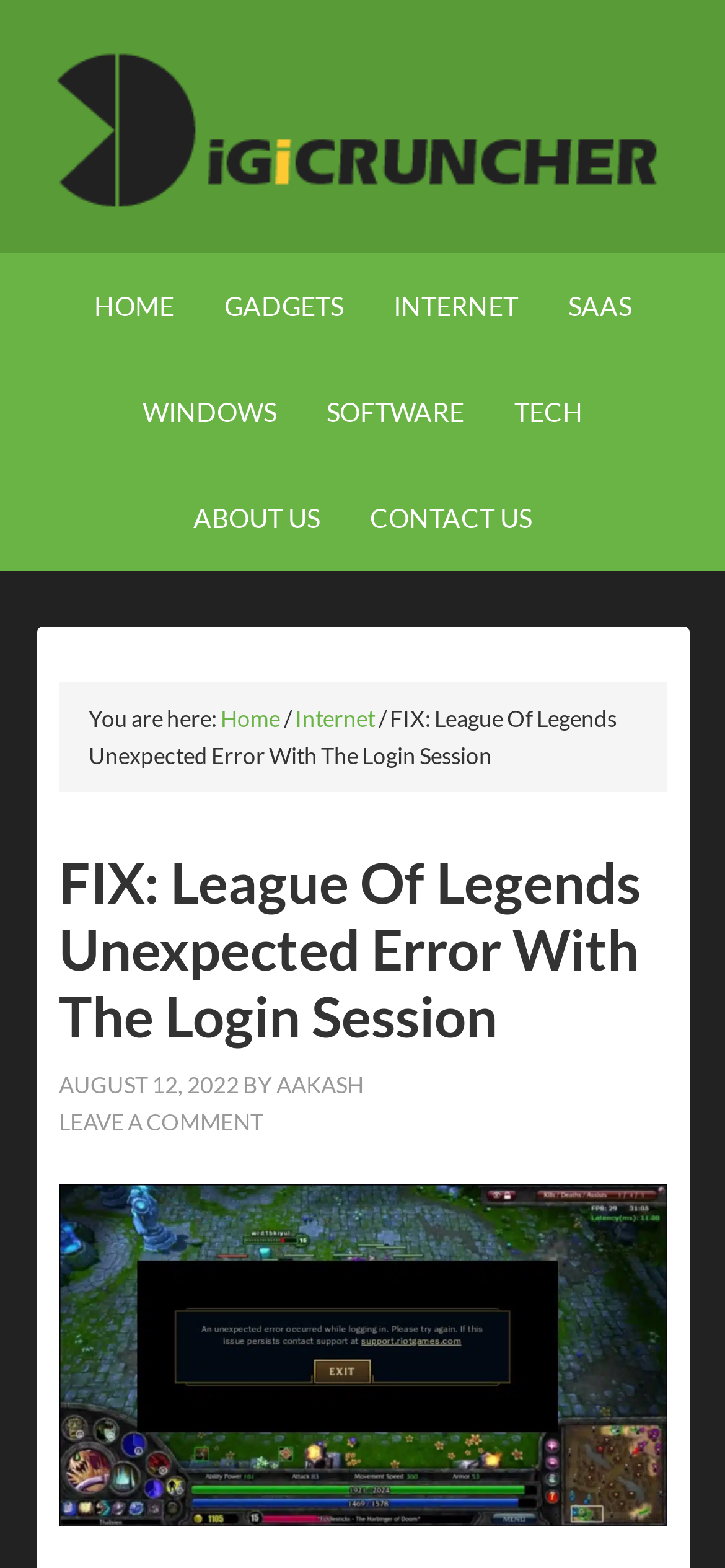Show the bounding box coordinates for the HTML element as described: "Leave a Comment".

[0.081, 0.706, 0.363, 0.724]